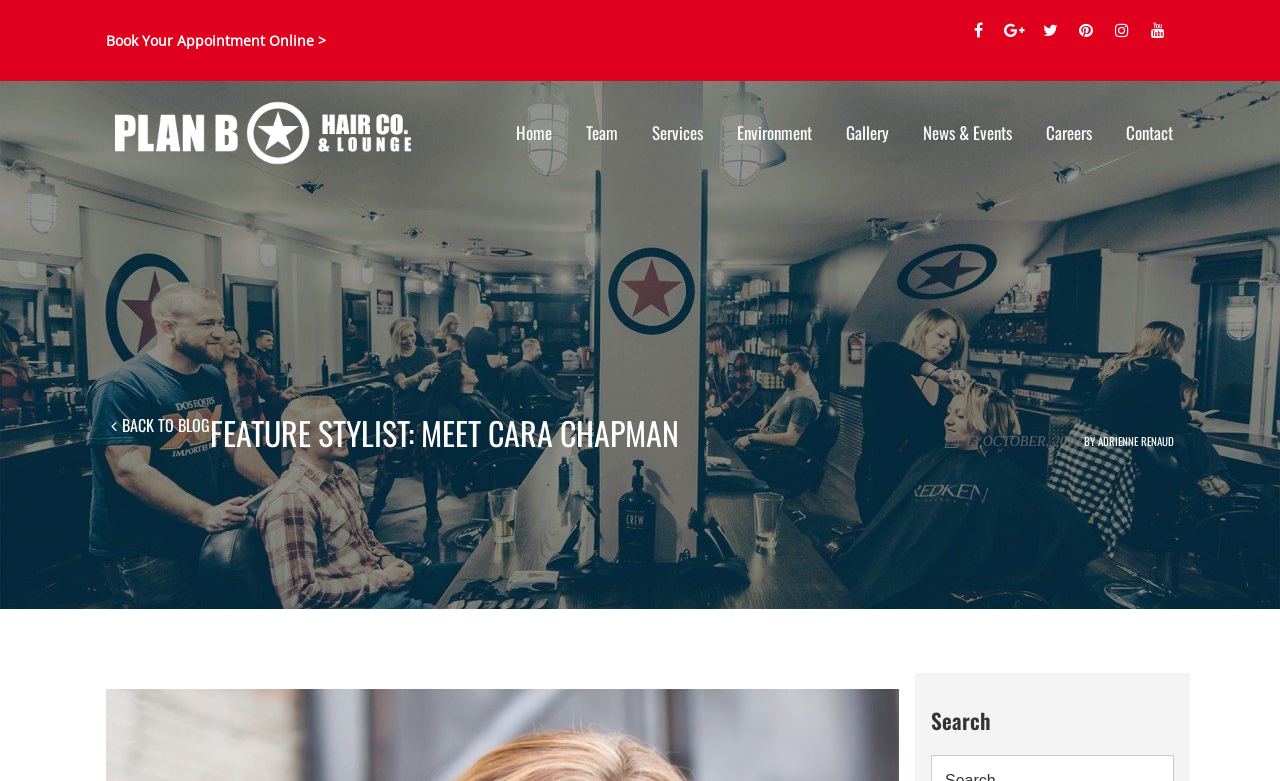What is the name of the author of this blog post?
Based on the image, please offer an in-depth response to the question.

The question can be answered by looking at the text below the title of the blog post. The text says 'BY Adrienne Renaud', which indicates that Adrienne Renaud is the author of this blog post.